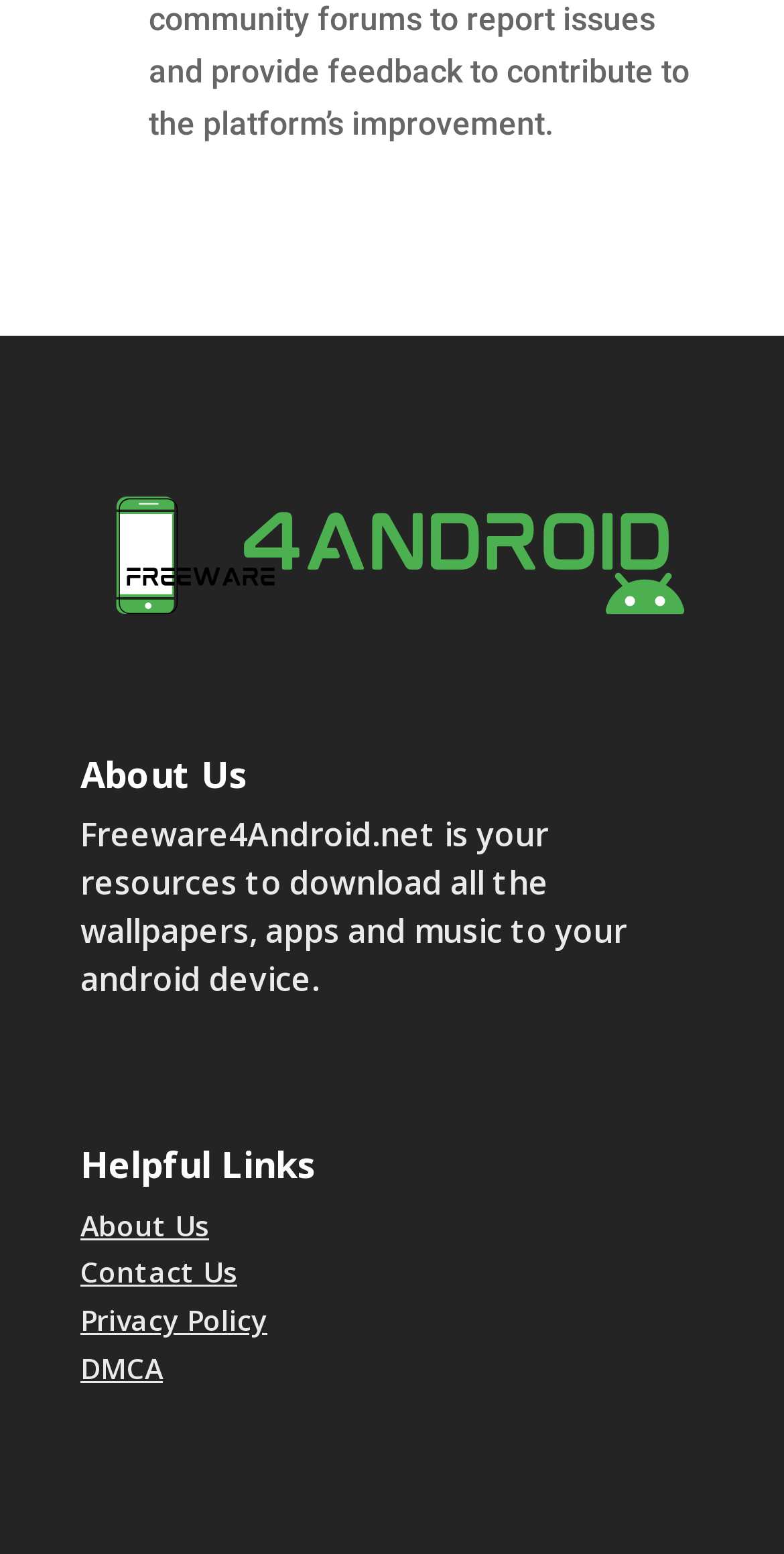What is the name of the website?
Please give a detailed and elaborate explanation in response to the question.

The name of the website can be determined by looking at the image element with the description 'Freeware4android Logo updated' at the top of the page, which suggests that the website is Freeware4Android.